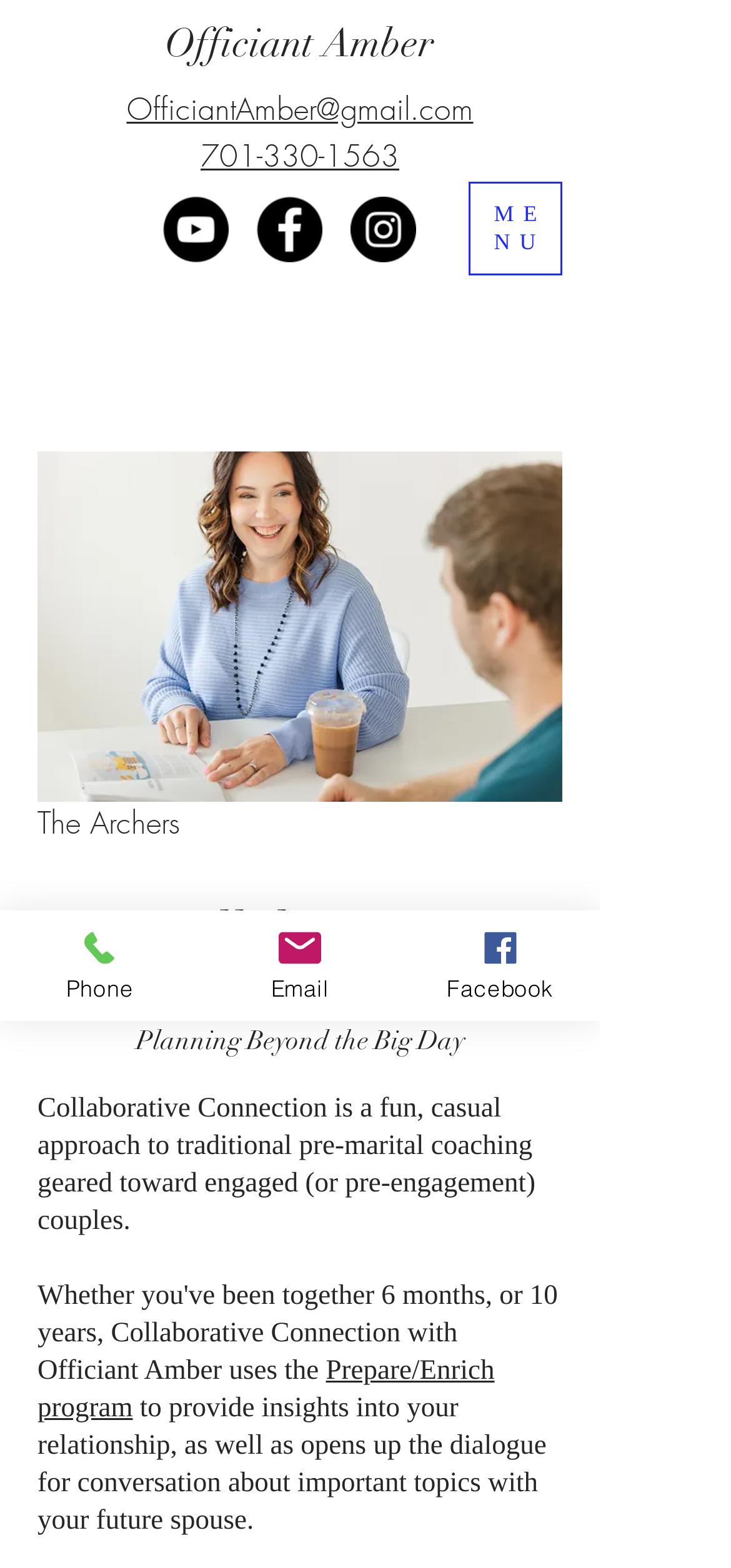Please find the bounding box coordinates of the section that needs to be clicked to achieve this instruction: "Learn more about Prepare/Enrich program".

[0.051, 0.865, 0.676, 0.908]